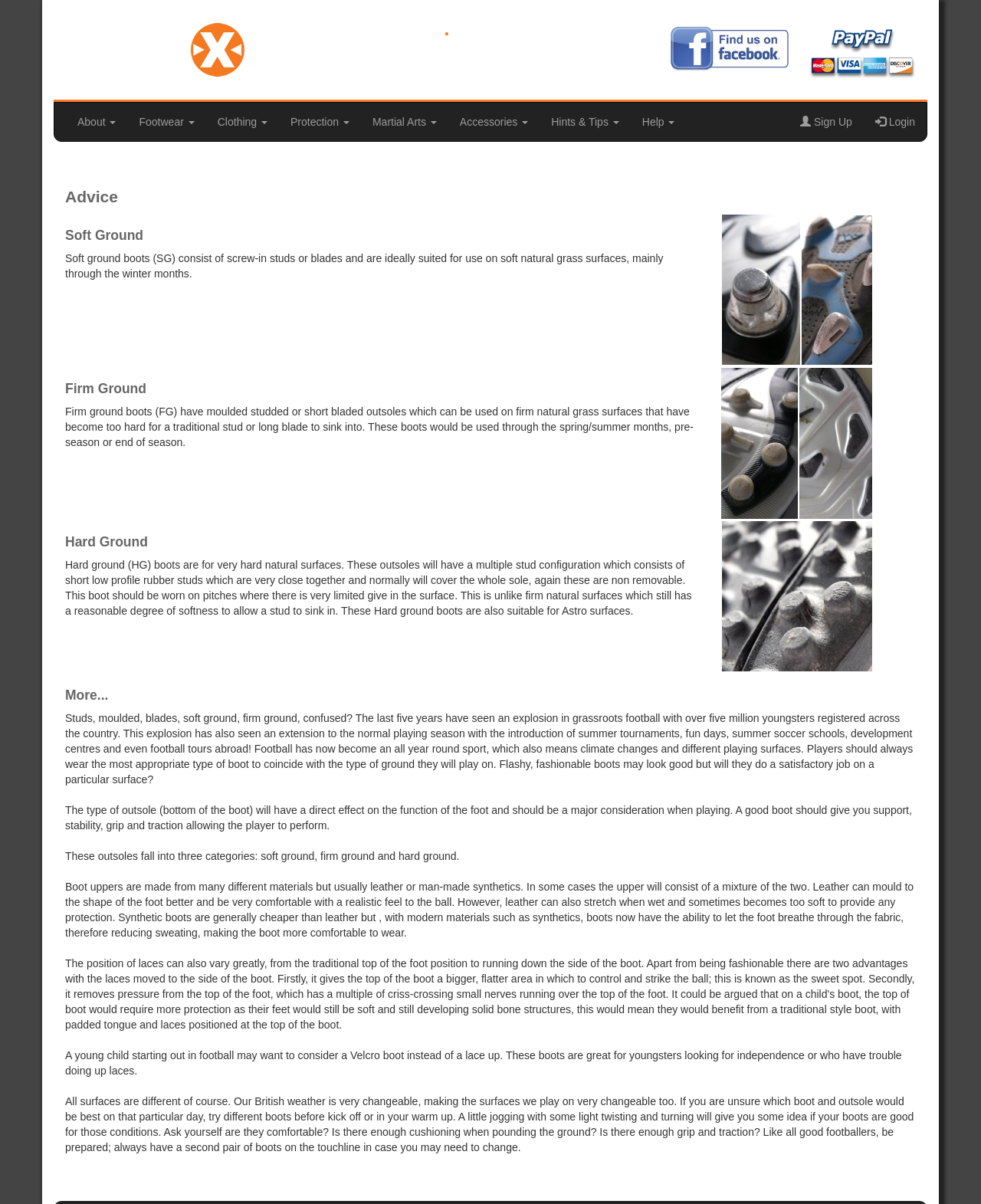What type of boot is suitable for a young child starting out in football?
Using the visual information, reply with a single word or short phrase.

Velcro boot